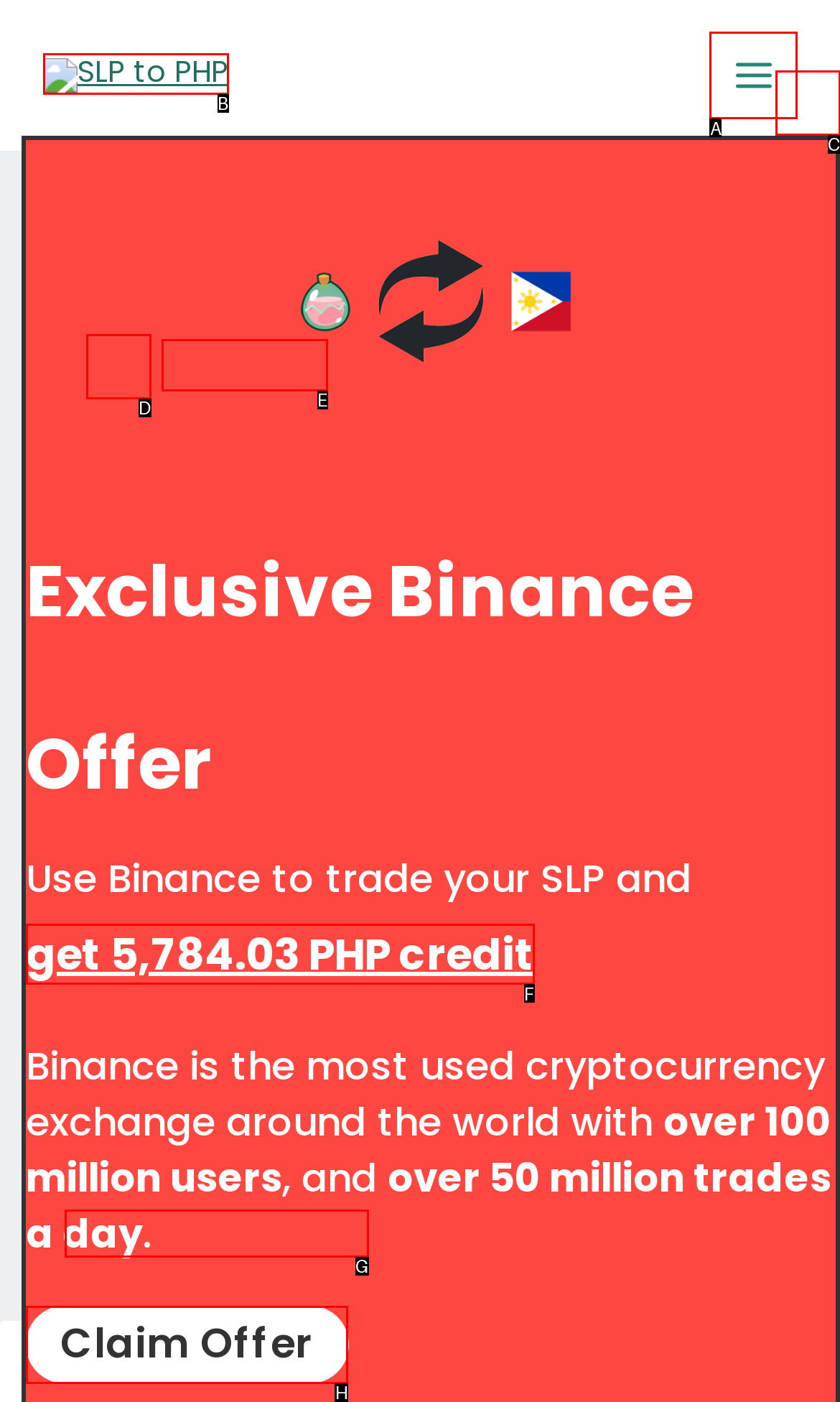Determine which option matches the description: get 5,784.03 PHP credit. Answer using the letter of the option.

F